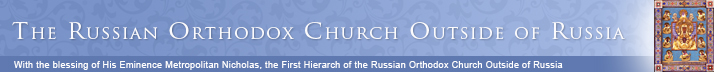Analyze the image and provide a detailed answer to the question: Is there an icon on the right side of the text?

According to the caption, to the right of the text, there is a decorative panel showcasing traditional Orthodox iconography, which implies the presence of an icon on the right side of the text.